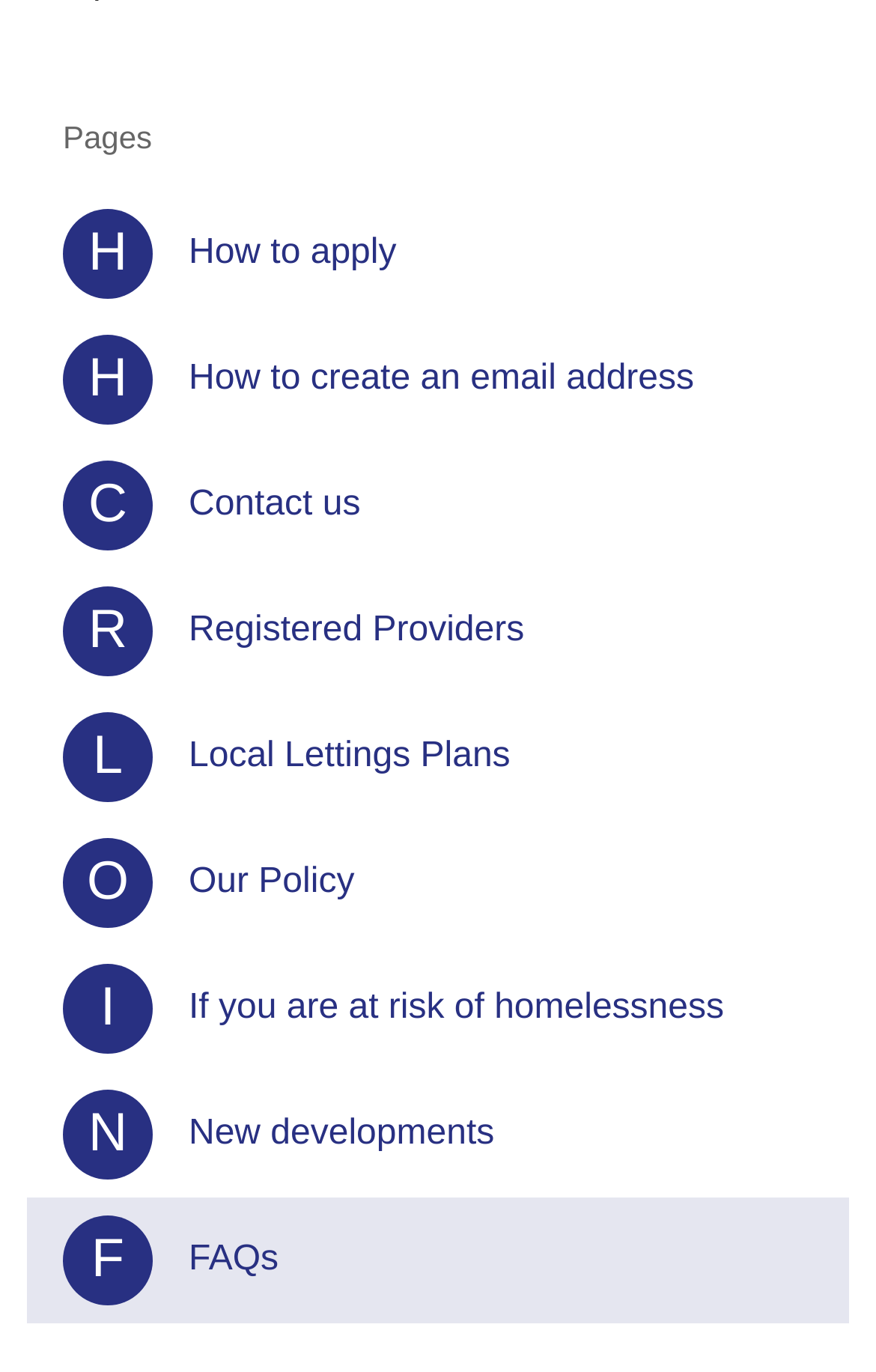What is the last item in the list? Observe the screenshot and provide a one-word or short phrase answer.

FAQs